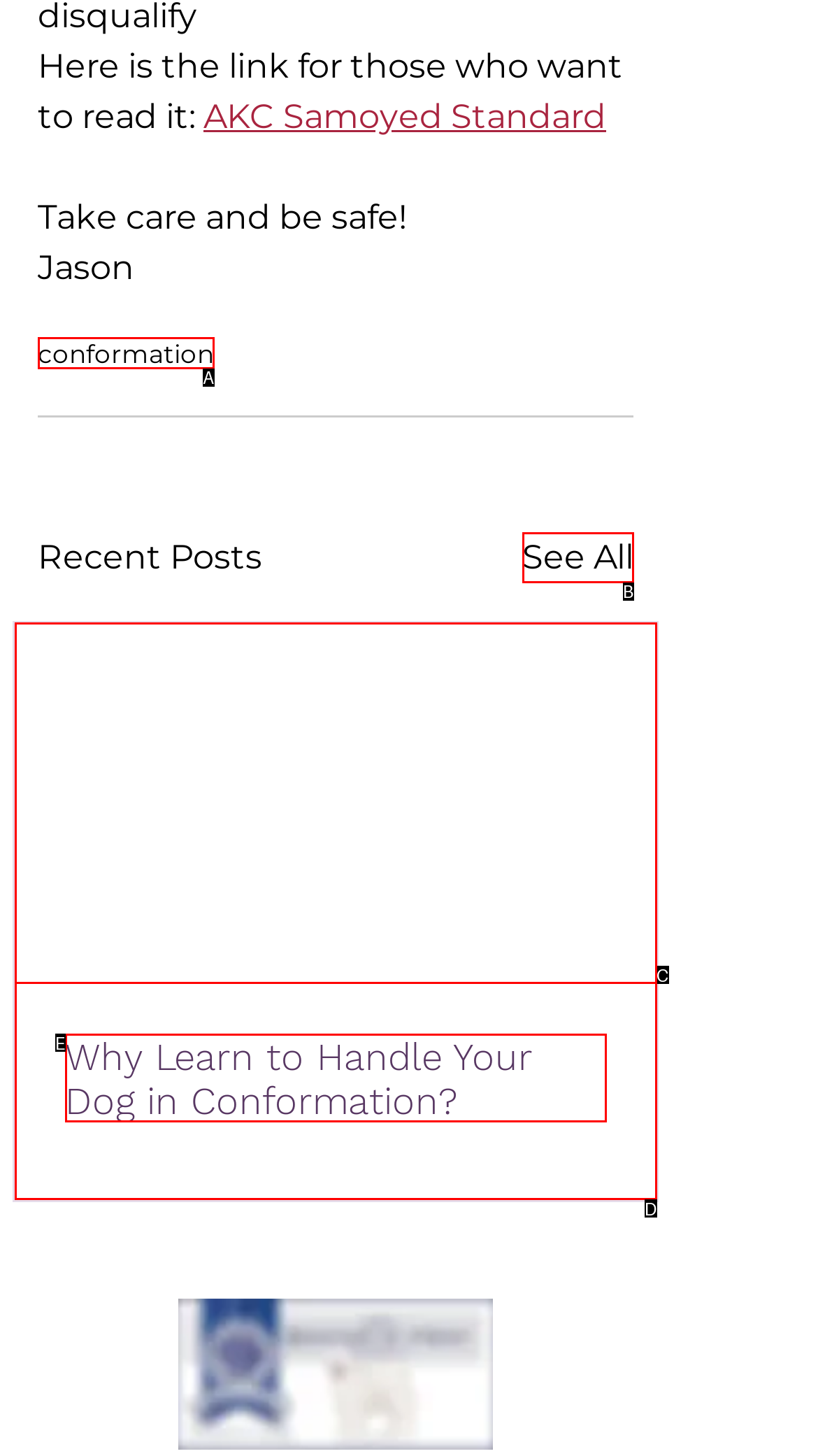Select the option that matches the description: See All. Answer with the letter of the correct option directly.

B